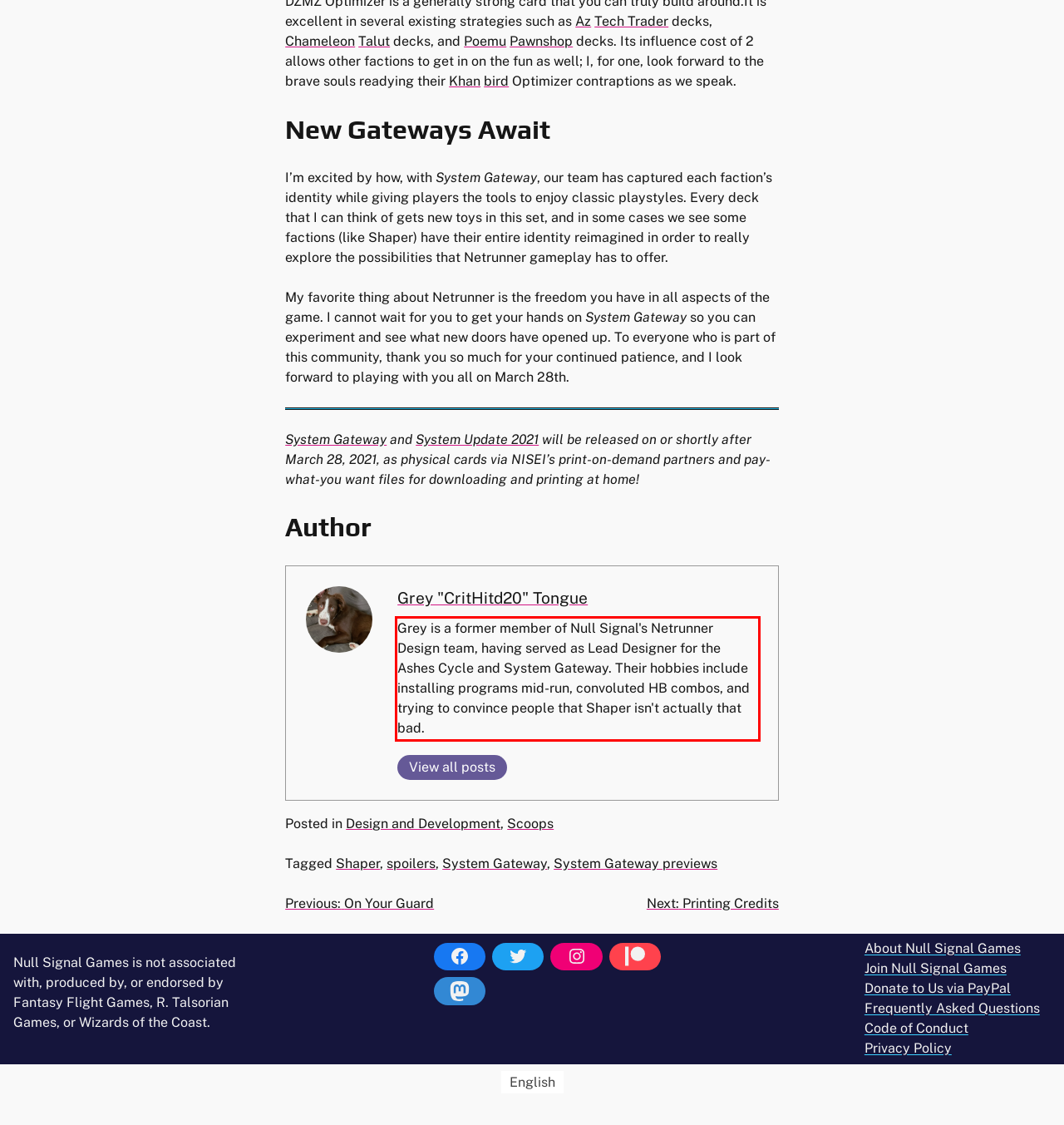The screenshot provided shows a webpage with a red bounding box. Apply OCR to the text within this red bounding box and provide the extracted content.

Grey is a former member of Null Signal's Netrunner Design team, having served as Lead Designer for the Ashes Cycle and System Gateway. Their hobbies include installing programs mid-run, convoluted HB combos, and trying to convince people that Shaper isn't actually that bad.